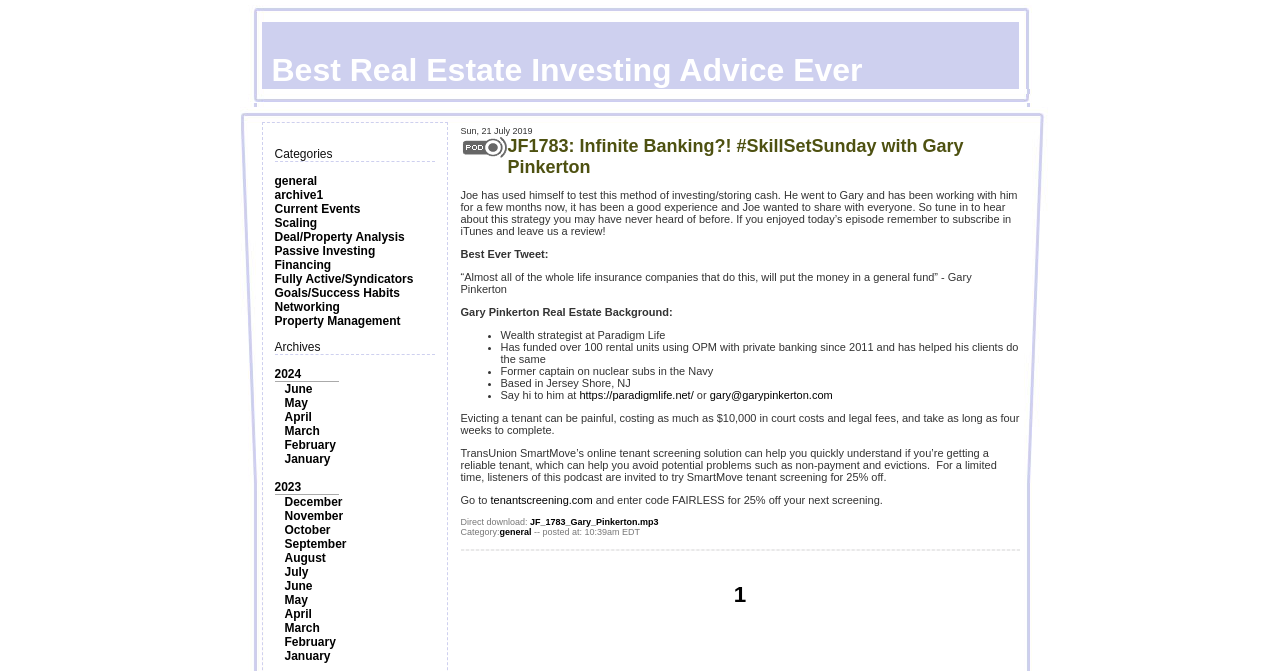Using the provided element description, identify the bounding box coordinates as (top-left x, top-left y, bottom-right x, bottom-right y). Ensure all values are between 0 and 1. Description: Passive Investing

[0.214, 0.364, 0.293, 0.385]